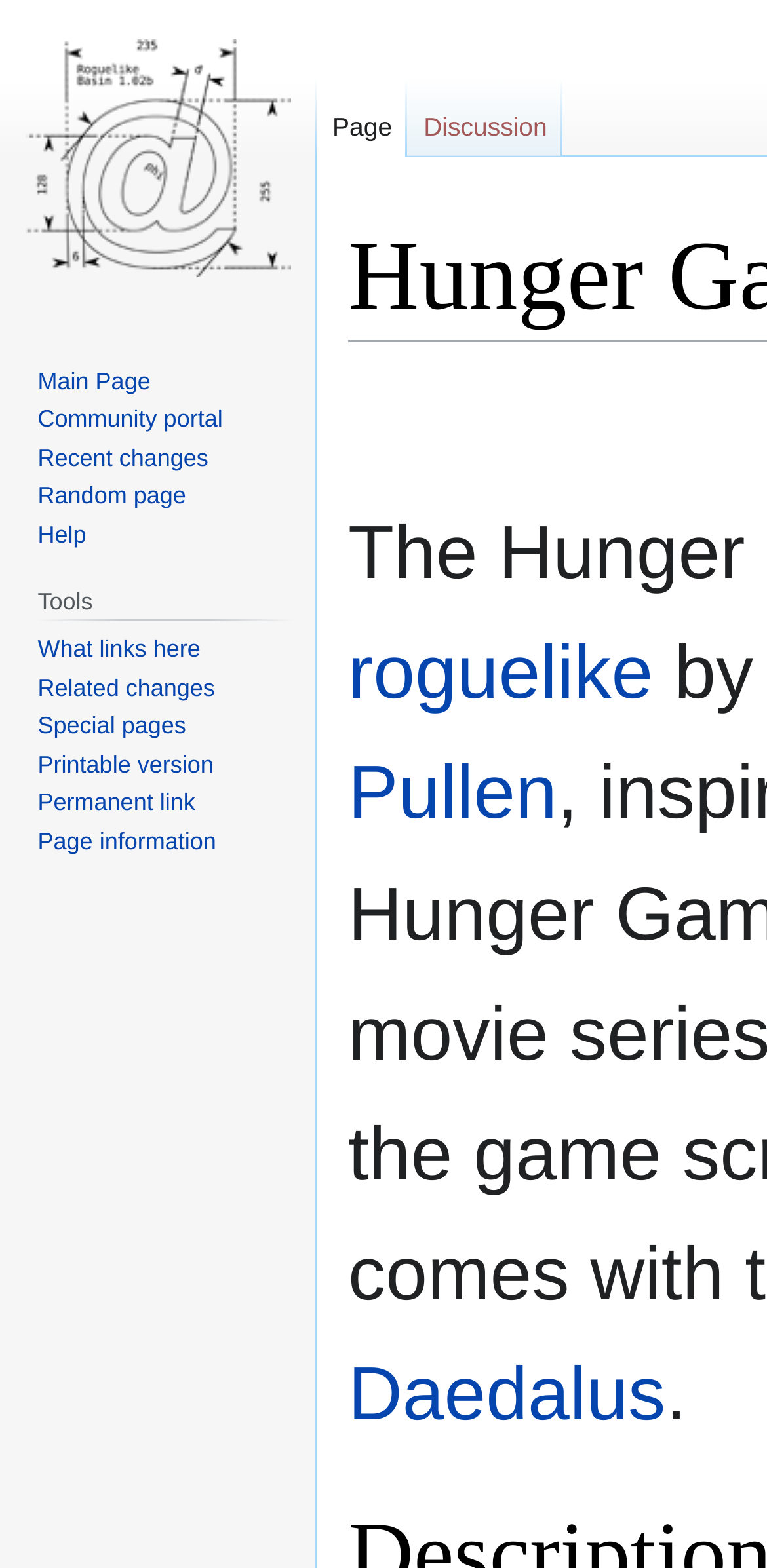From the element description: "Page", extract the bounding box coordinates of the UI element. The coordinates should be expressed as four float numbers between 0 and 1, in the order [left, top, right, bottom].

[0.413, 0.05, 0.532, 0.1]